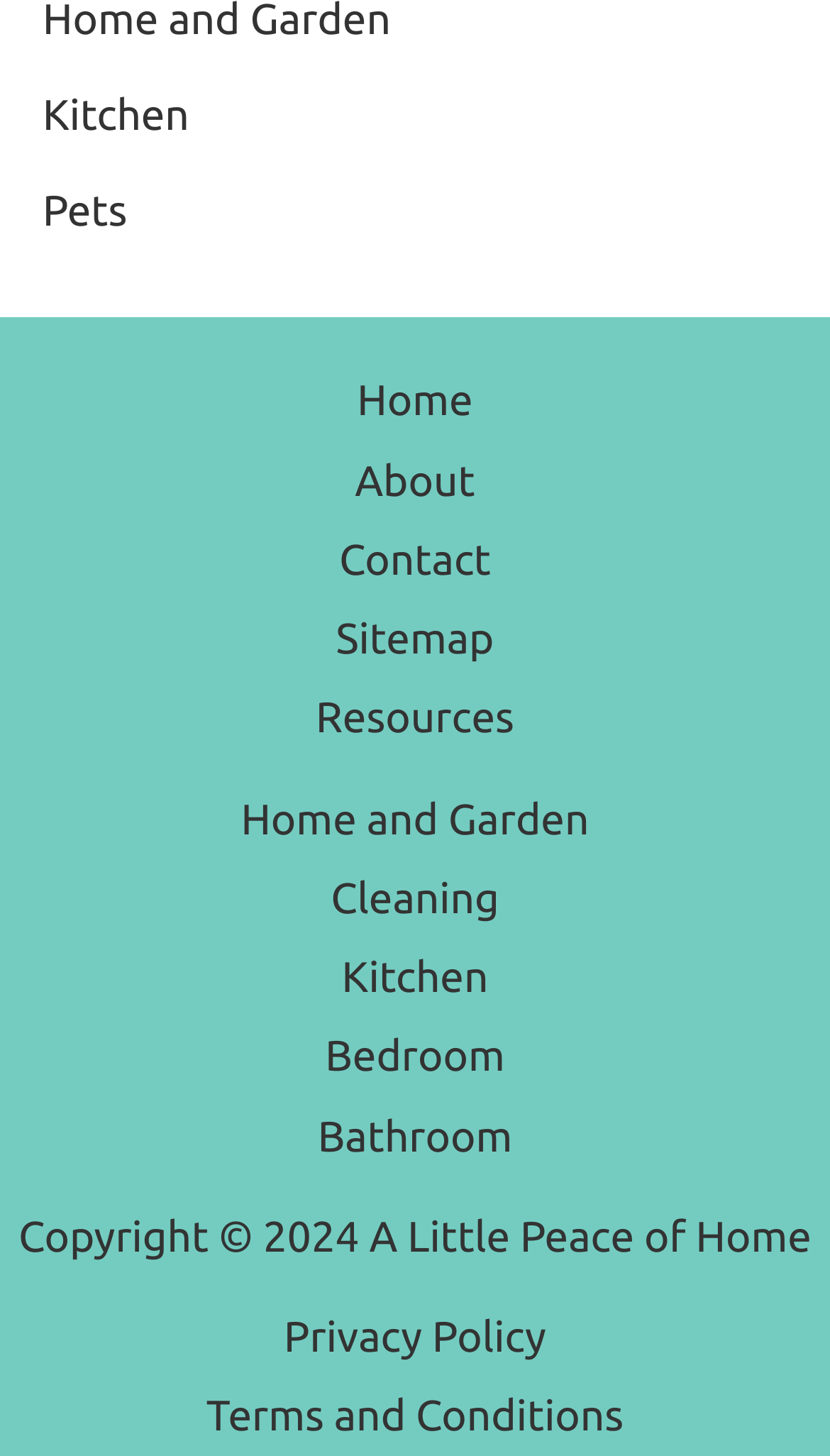Identify the bounding box of the UI element described as follows: "Home". Provide the coordinates as four float numbers in the range of 0 to 1 [left, top, right, bottom].

[0.379, 0.248, 0.621, 0.302]